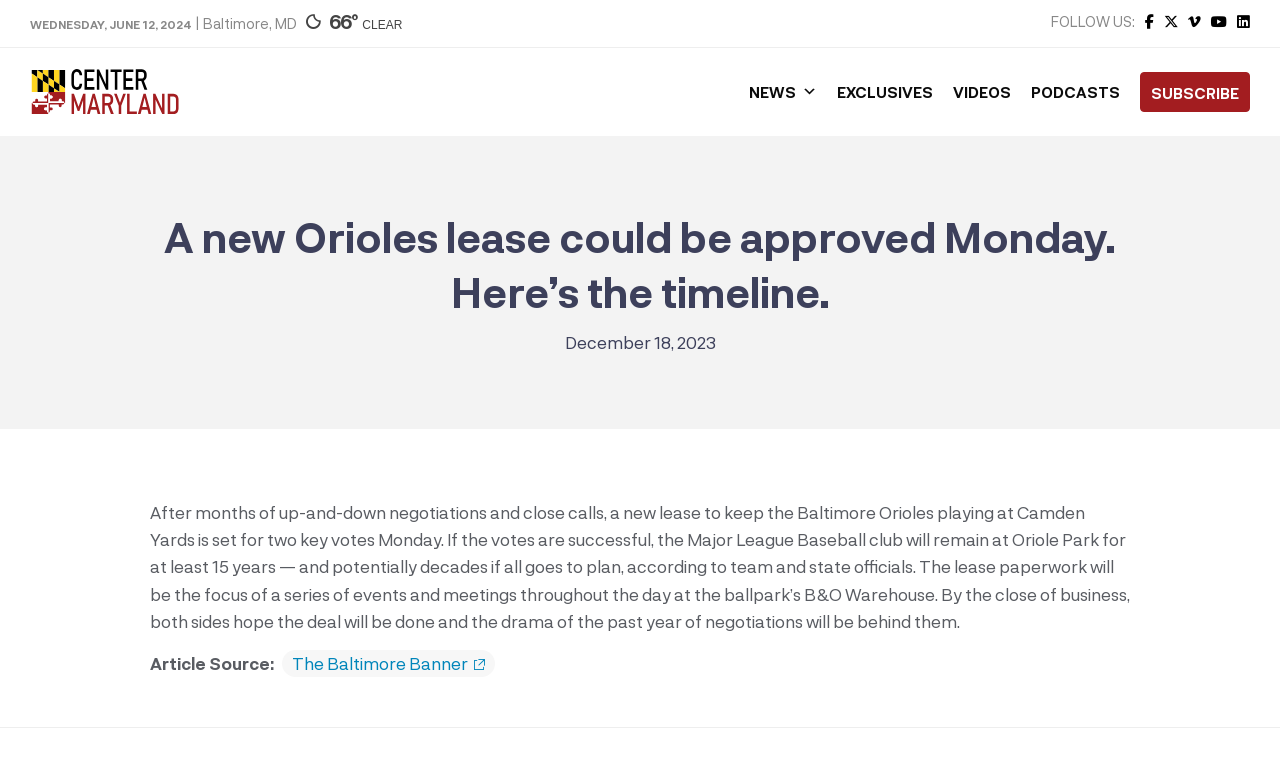Use one word or a short phrase to answer the question provided: 
What is the publication date of the article?

December 18, 2023